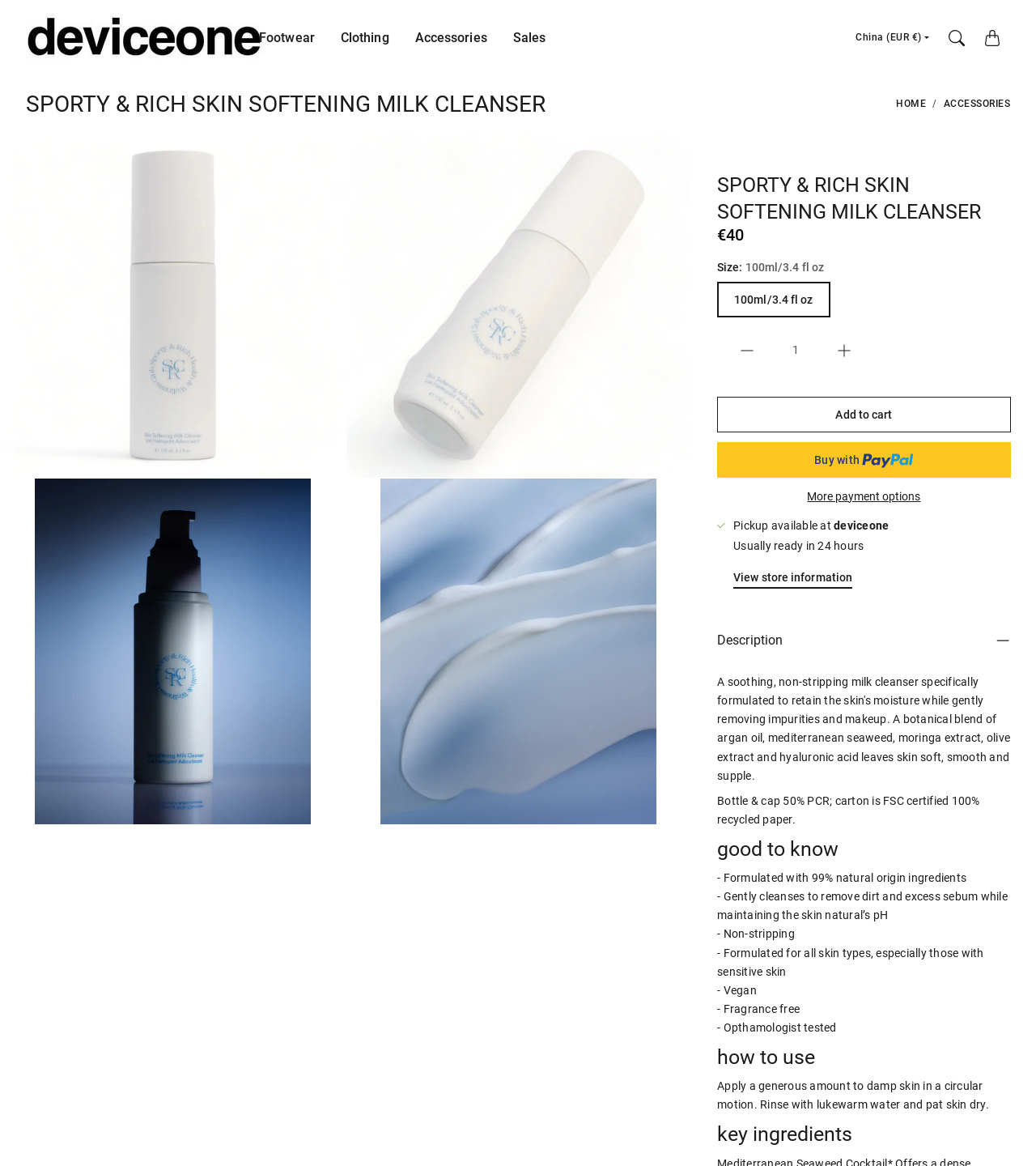Provide a one-word or brief phrase answer to the question:
What is the name of the product?

SPORTY & RICH SKIN SOFTENING MILK CLEANSER